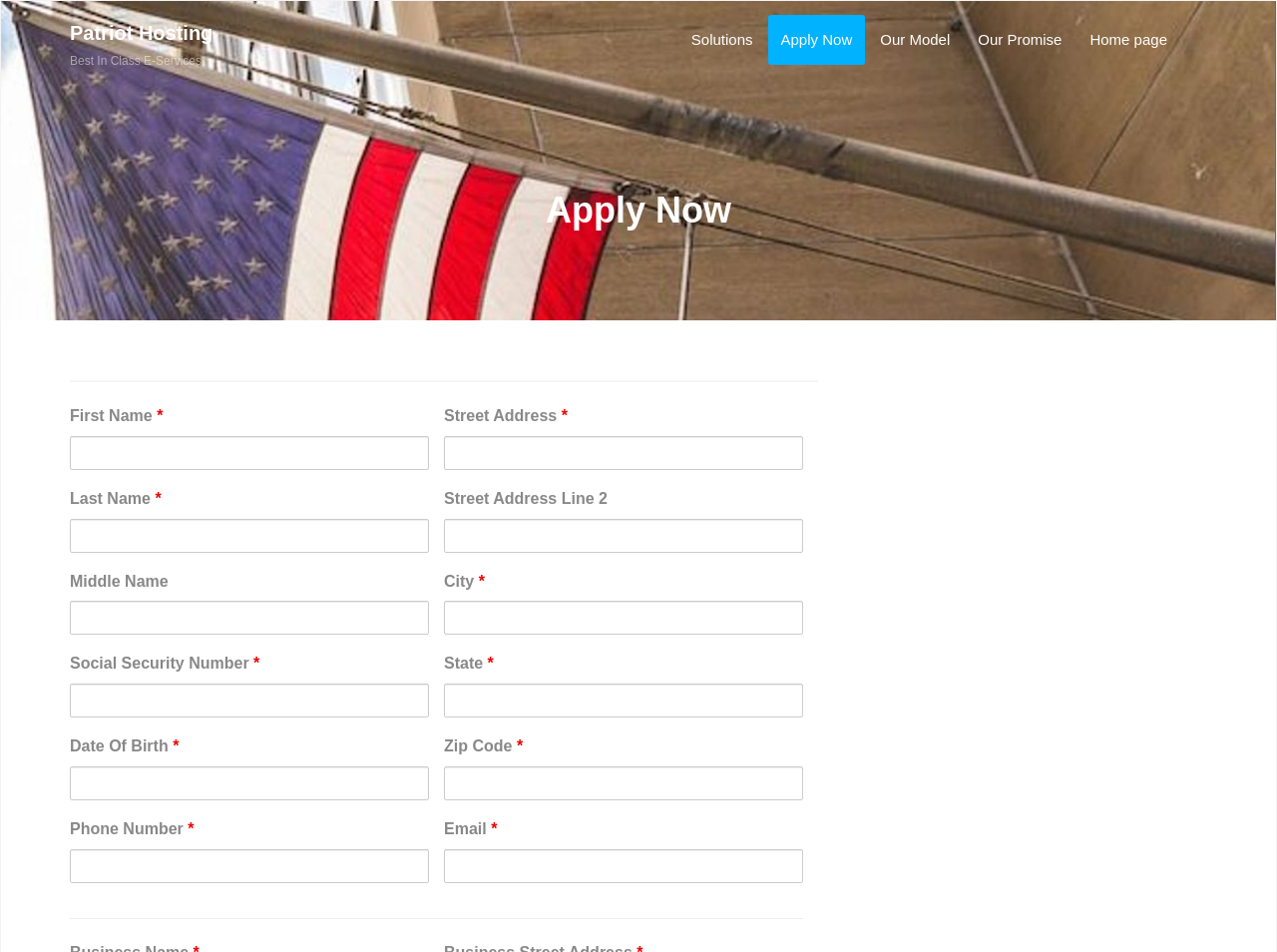Determine the bounding box coordinates of the clickable region to follow the instruction: "Click Apply Now".

[0.601, 0.016, 0.678, 0.068]